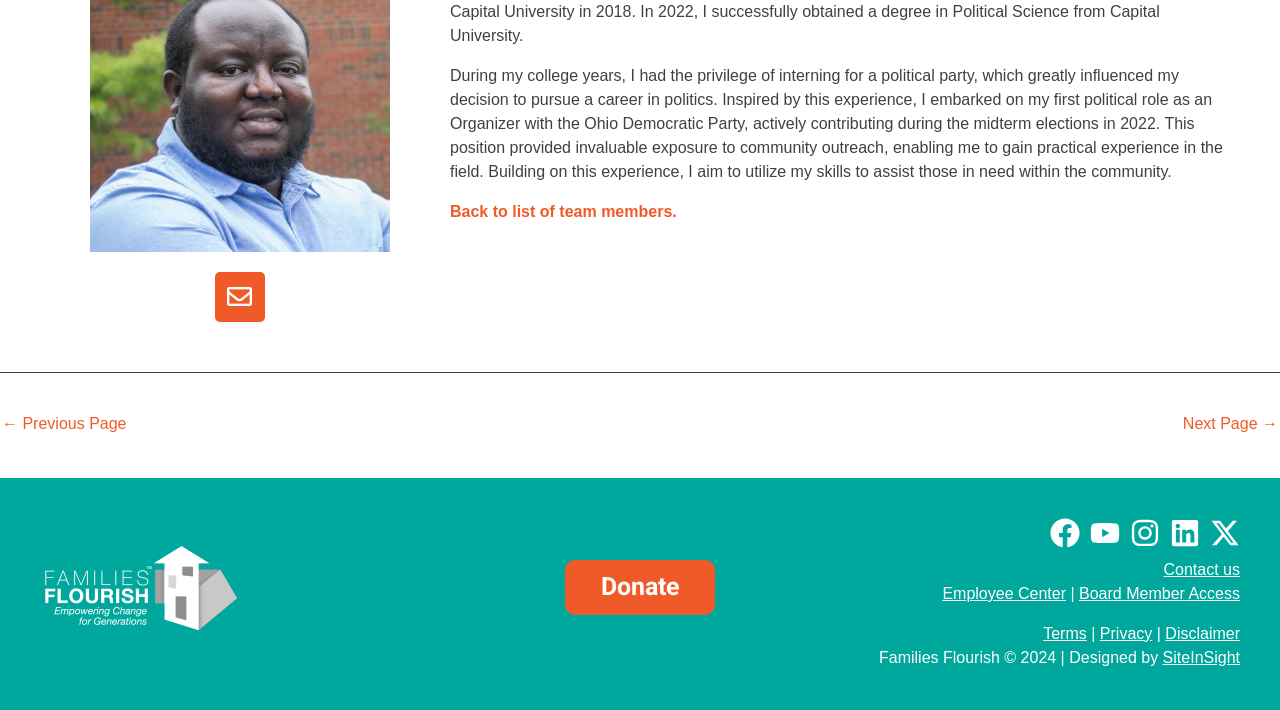Identify and provide the bounding box coordinates of the UI element described: "Contact us". The coordinates should be formatted as [left, top, right, bottom], with each number being a float between 0 and 1.

[0.909, 0.79, 0.969, 0.814]